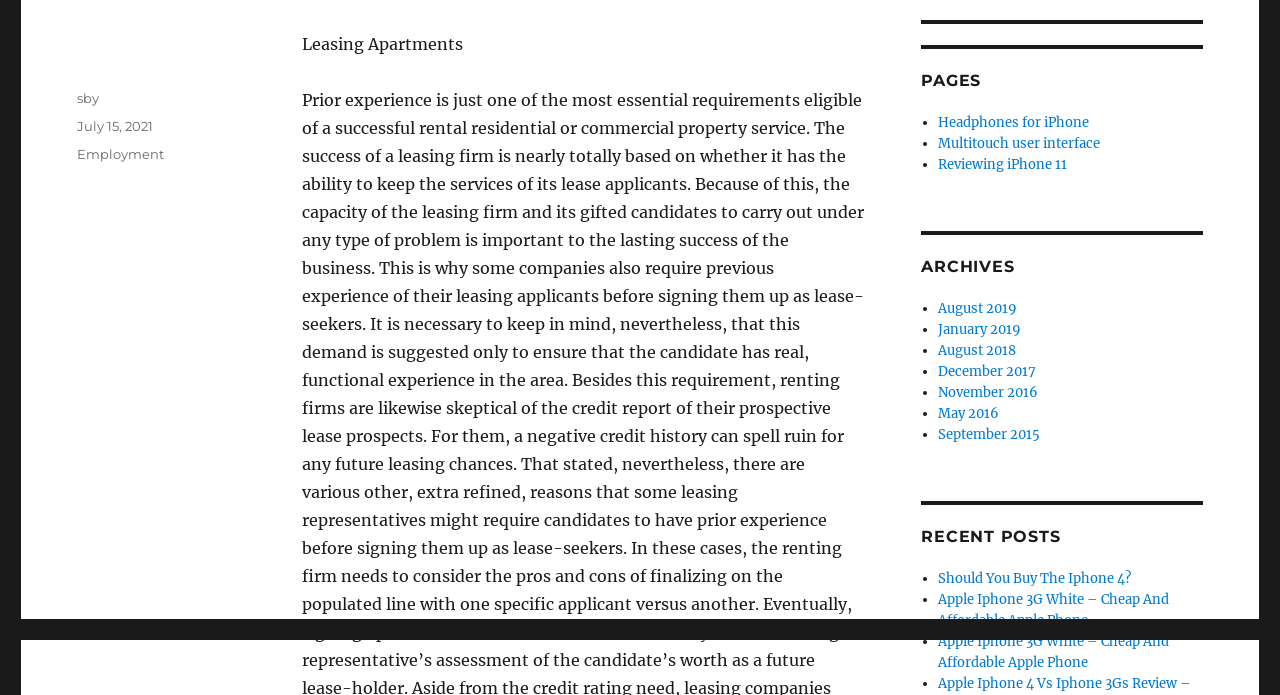Provide the bounding box coordinates for the UI element described in this sentence: "Employment". The coordinates should be four float values between 0 and 1, i.e., [left, top, right, bottom].

[0.06, 0.21, 0.128, 0.233]